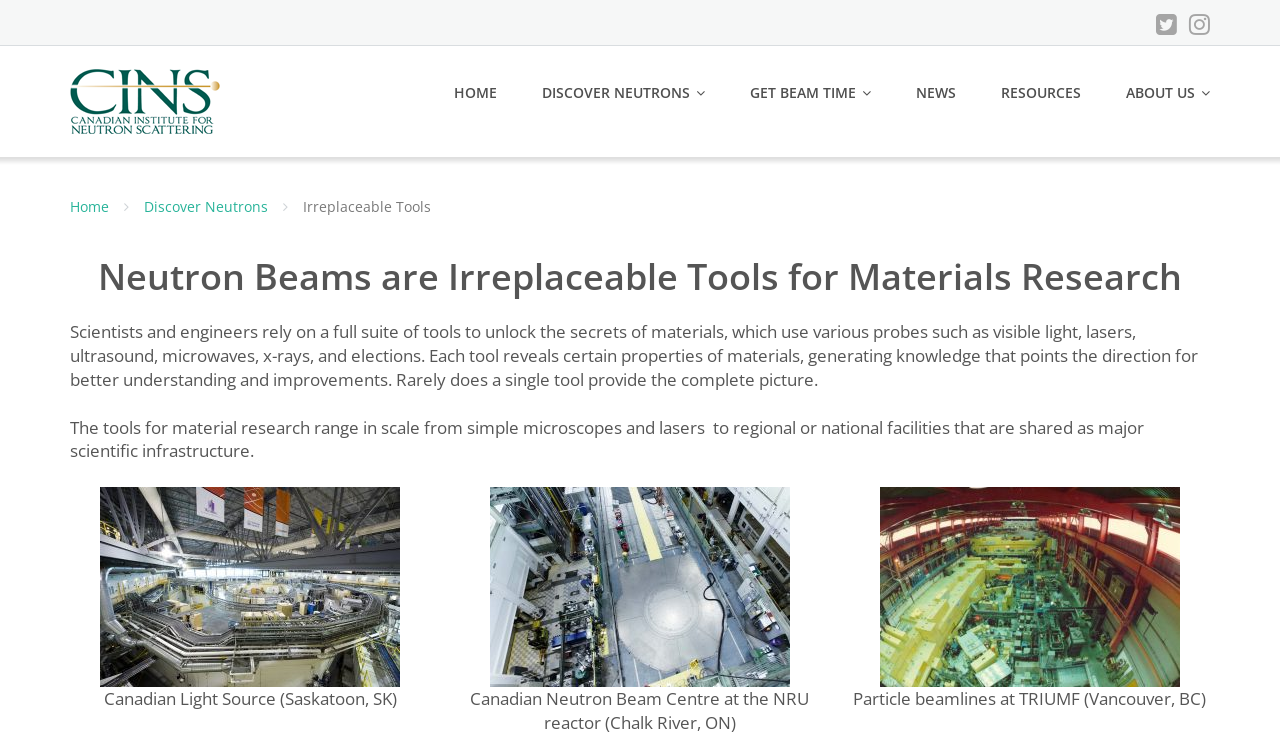Give a one-word or one-phrase response to the question:
What is the location of the Canadian Neutron Beam Centre?

Chalk River, ON